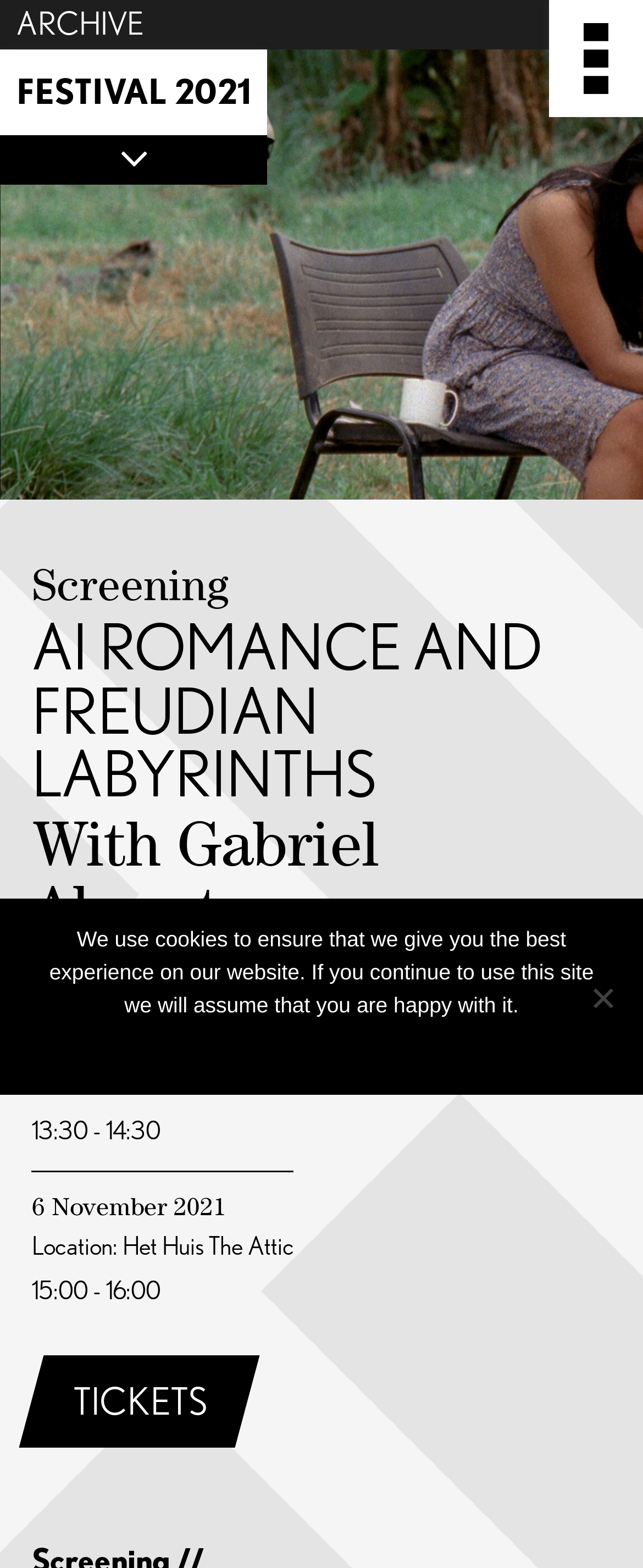Use the information in the screenshot to answer the question comprehensively: What are the timings of the event?

I found the timings of the event by looking at the StaticText elements with the text '13:30 - 14:30' and '15:00 - 16:00' which are located below the location of the event.